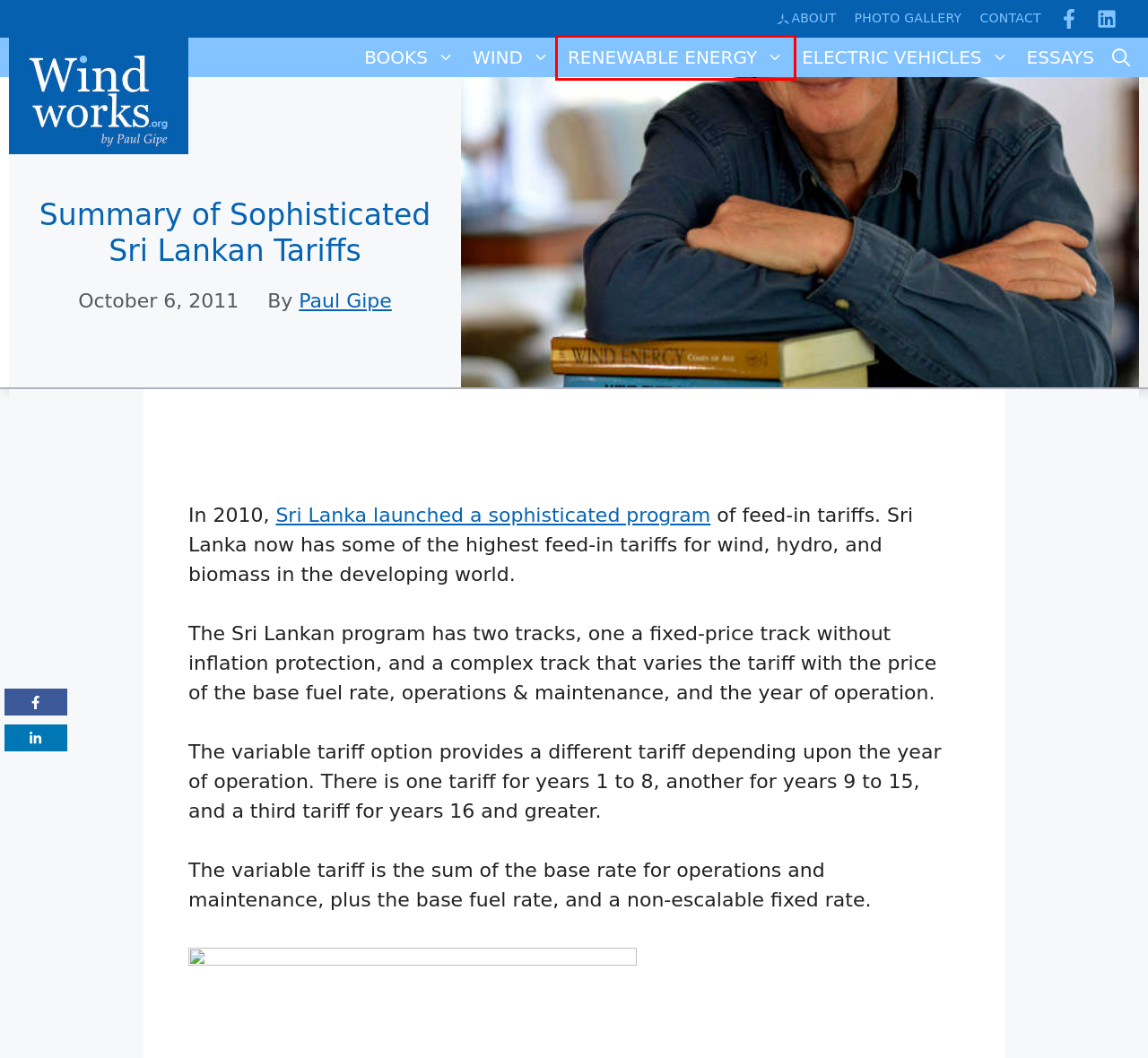You are presented with a screenshot of a webpage containing a red bounding box around an element. Determine which webpage description best describes the new webpage after clicking on the highlighted element. Here are the candidates:
A. Electric Vehicles – WIND WORKS
B. Books – WIND WORKS
C. Renewable Energy – WIND WORKS
D. Wind – WIND WORKS
E. Contact – WIND WORKS
F. Essays – WIND WORKS
G. Photo Gallery – WIND WORKS
H. Paul Gipe – WIND WORKS

C